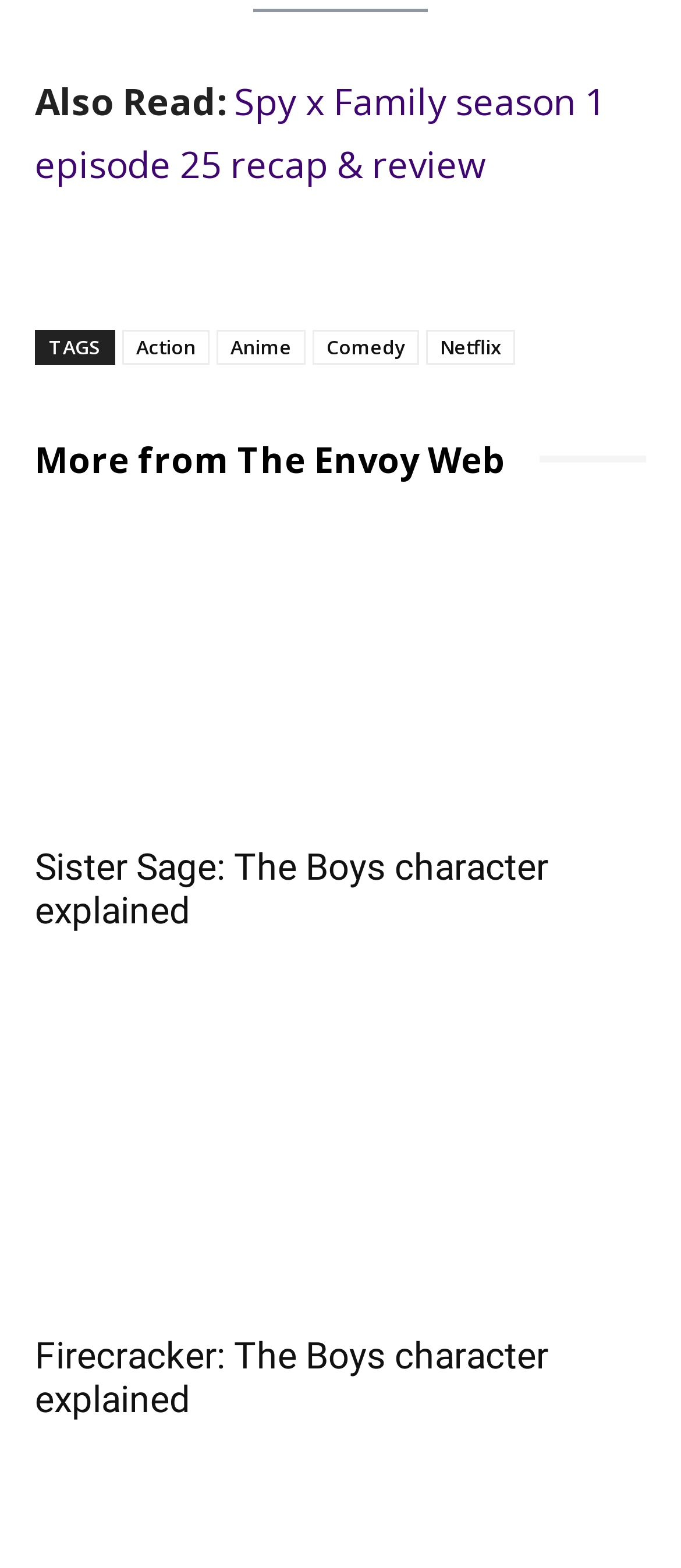Find the bounding box coordinates of the clickable area required to complete the following action: "Read more about Spy x Family season 1 episode 25".

[0.051, 0.049, 0.89, 0.12]